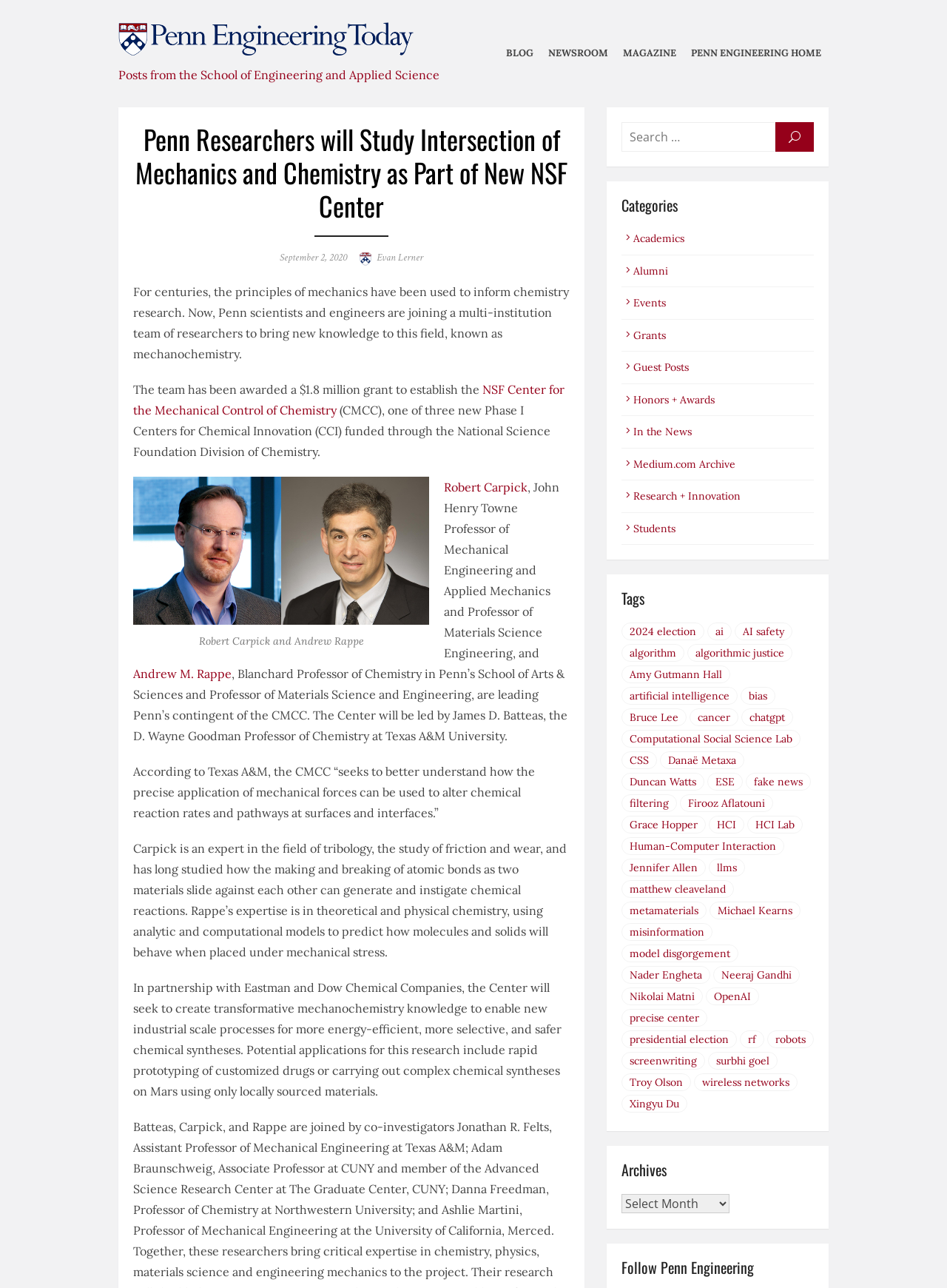What is the topic of the research grant?
Using the picture, provide a one-word or short phrase answer.

Mechanochemistry